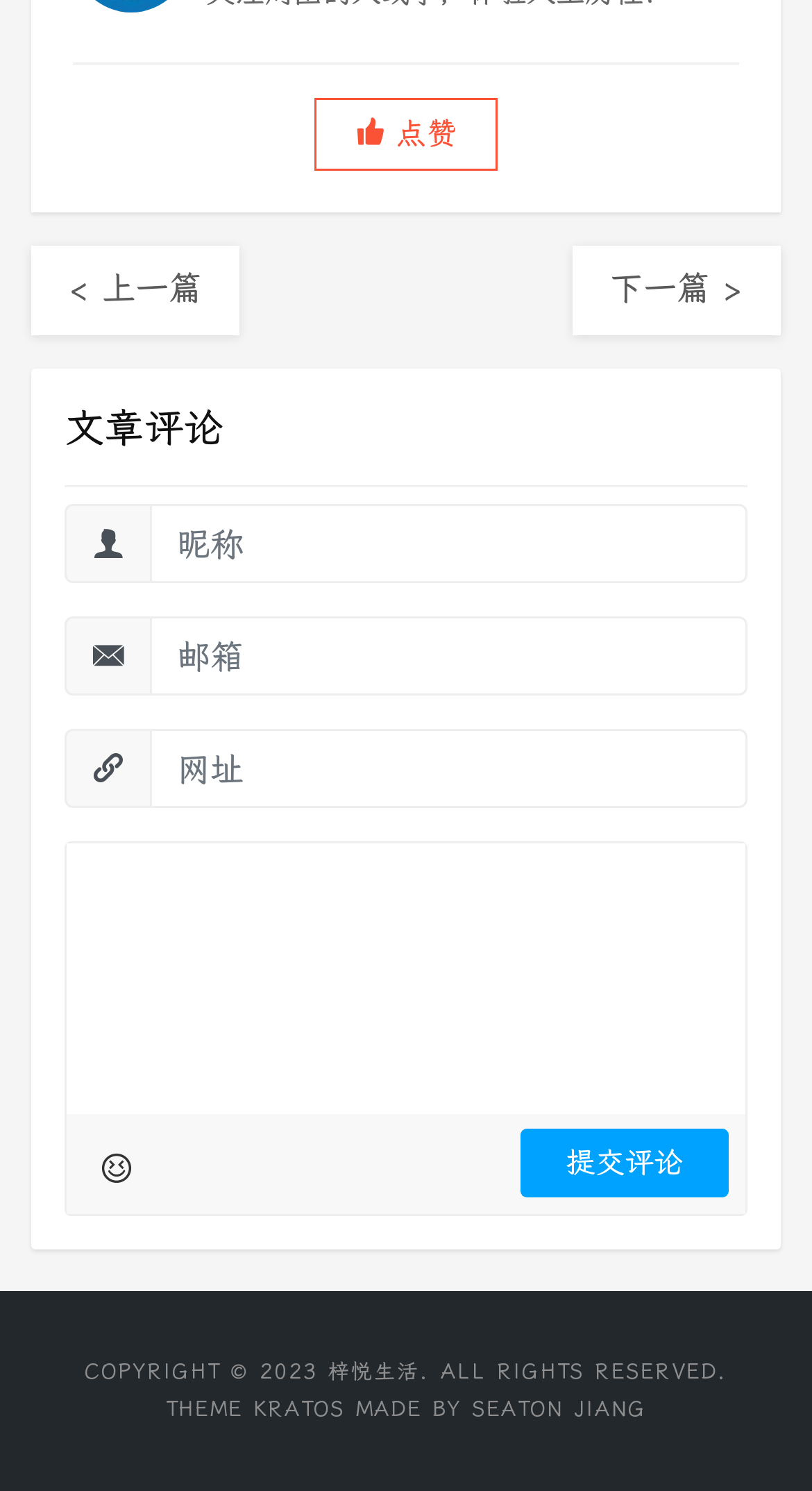Locate the UI element described by name="comment" and provide its bounding box coordinates. Use the format (top-left x, top-left y, bottom-right x, bottom-right y) with all values as floating point numbers between 0 and 1.

[0.082, 0.566, 0.918, 0.748]